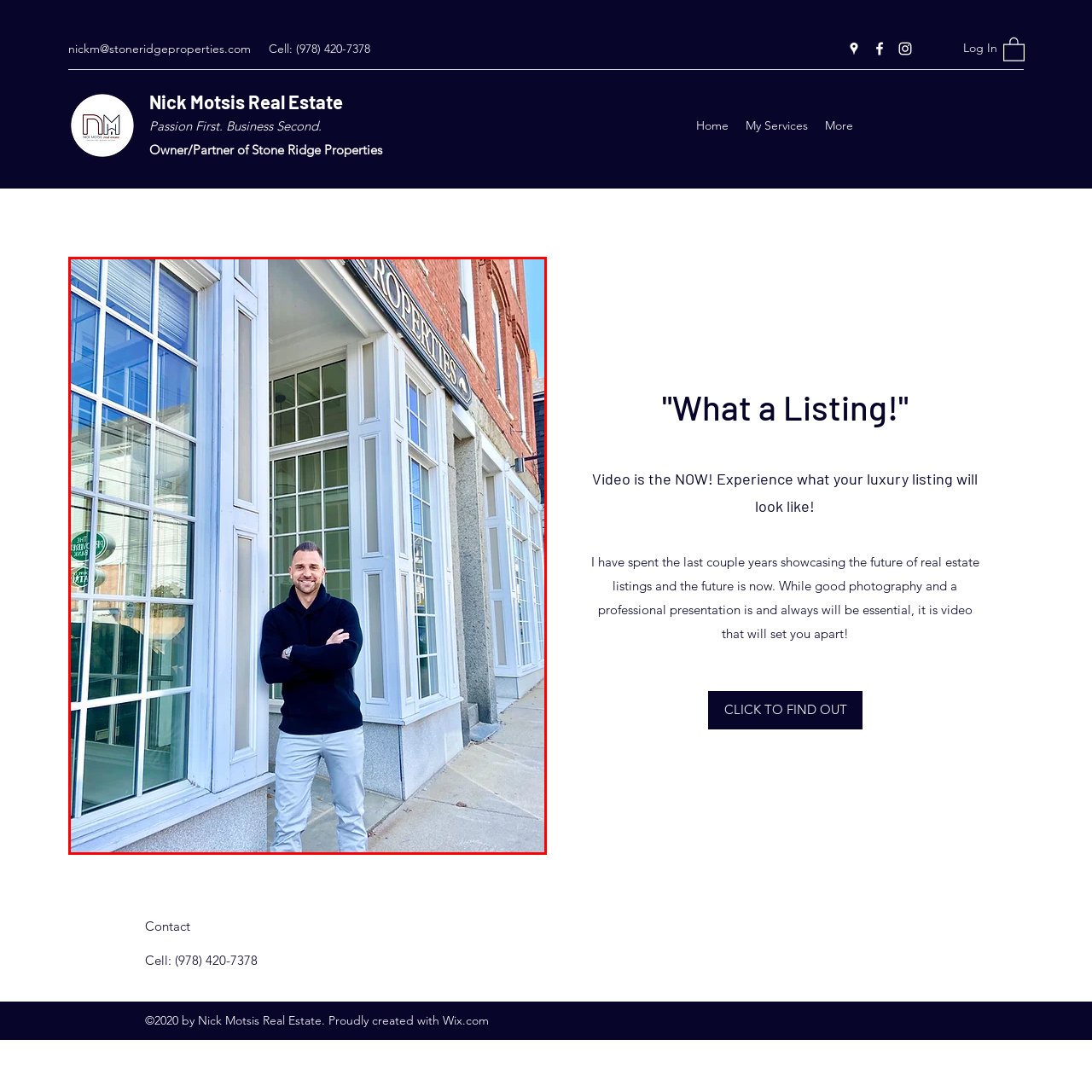Direct your attention to the zone enclosed by the orange box, What type of building is in the background? 
Give your response in a single word or phrase.

Brick building